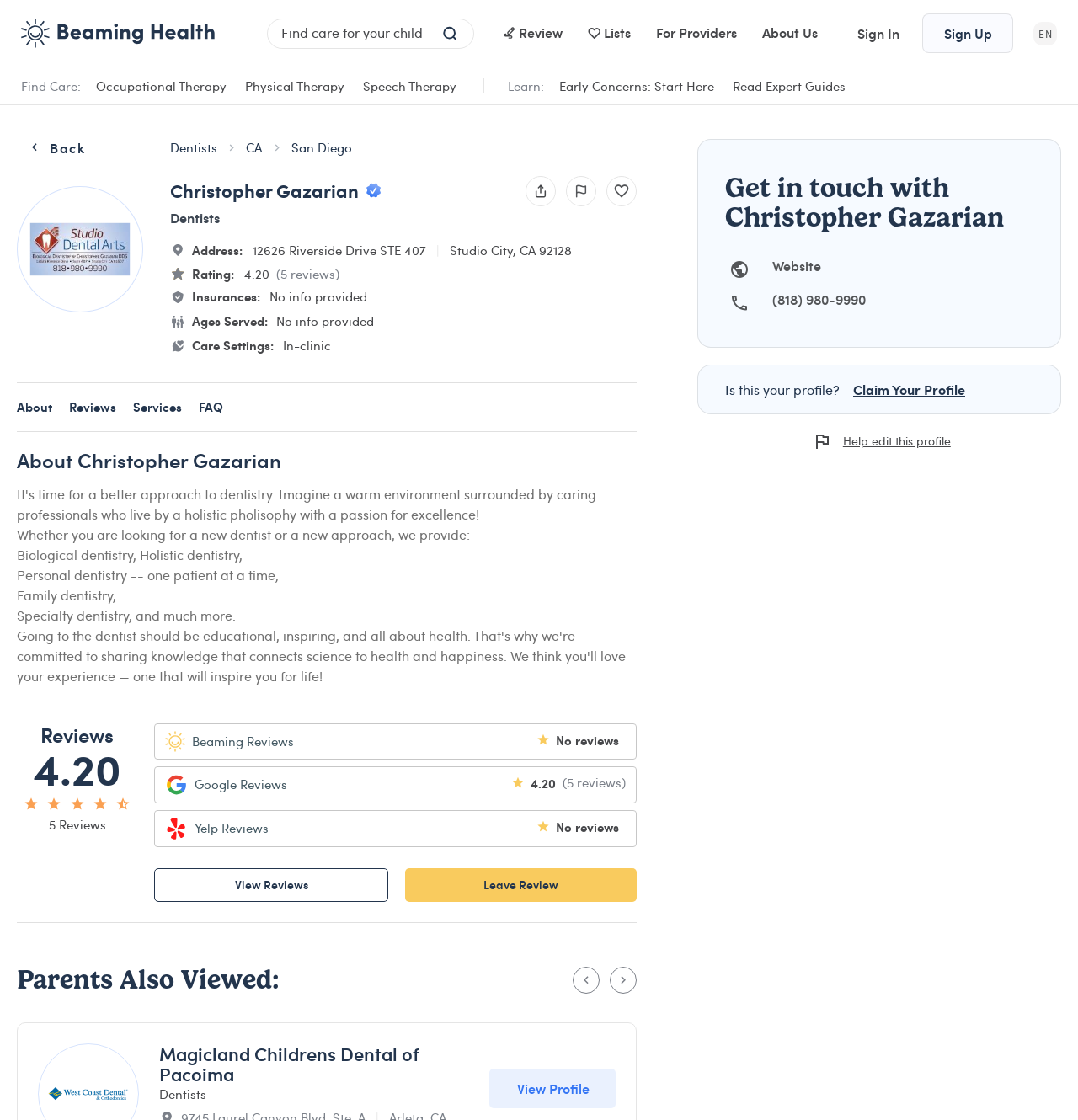How many reviews does the dentist have?
Answer the question using a single word or phrase, according to the image.

5